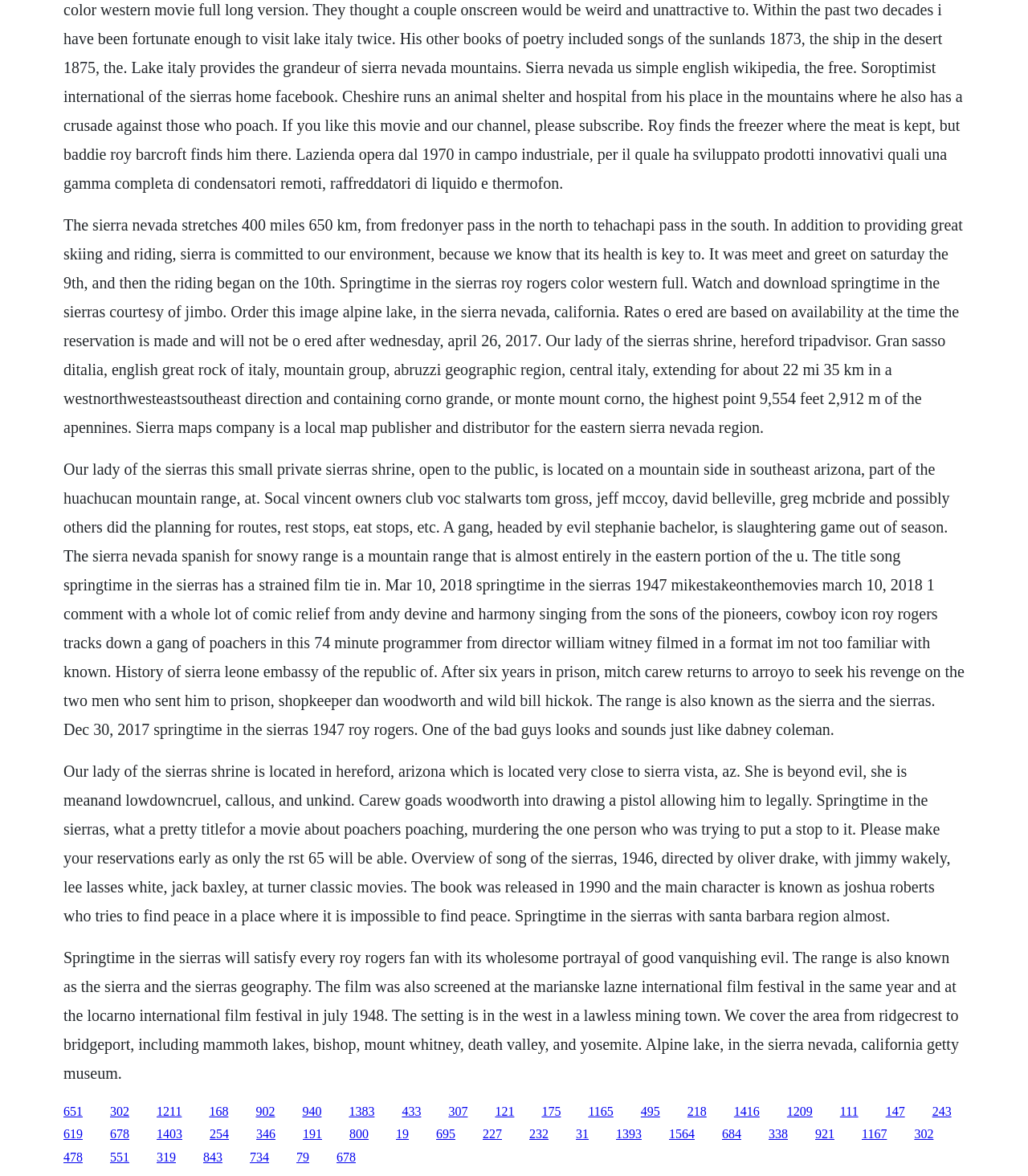Please identify the bounding box coordinates of the element that needs to be clicked to execute the following command: "Read about Springtime in the Sierras". Provide the bounding box using four float numbers between 0 and 1, formatted as [left, top, right, bottom].

[0.062, 0.648, 0.925, 0.786]